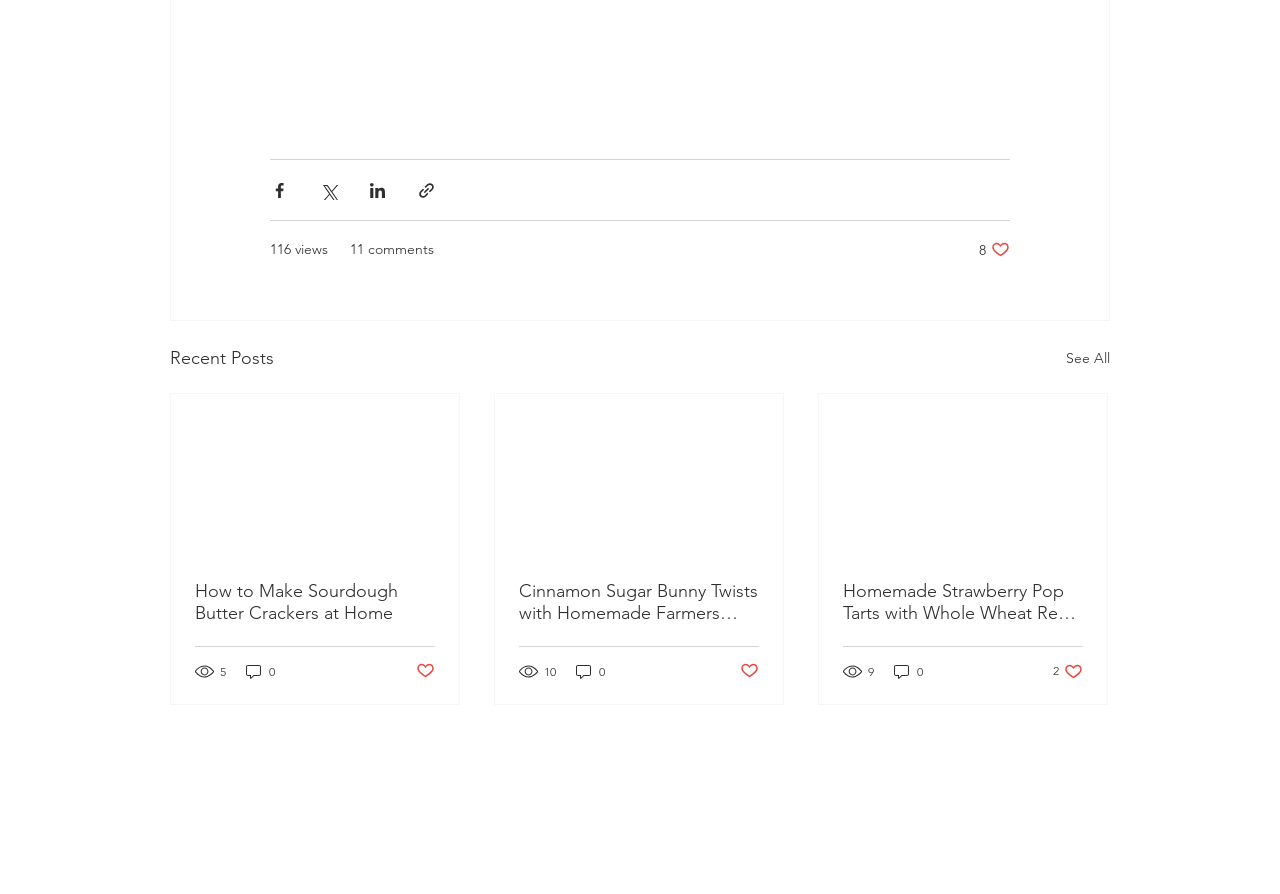What is the number of views for the first post?
Based on the image content, provide your answer in one word or a short phrase.

116